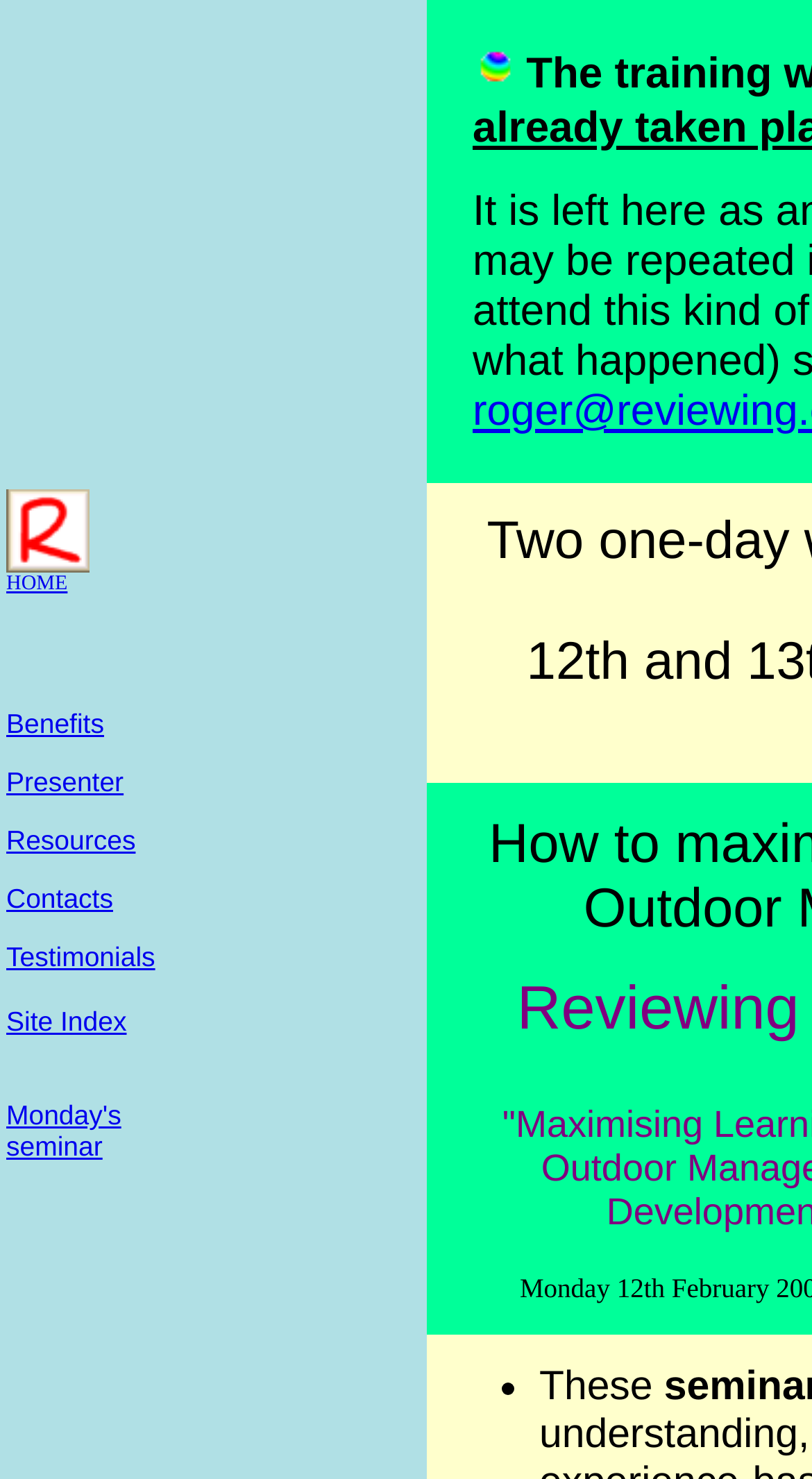Please identify the coordinates of the bounding box that should be clicked to fulfill this instruction: "check the Testimonials".

[0.008, 0.636, 0.191, 0.657]